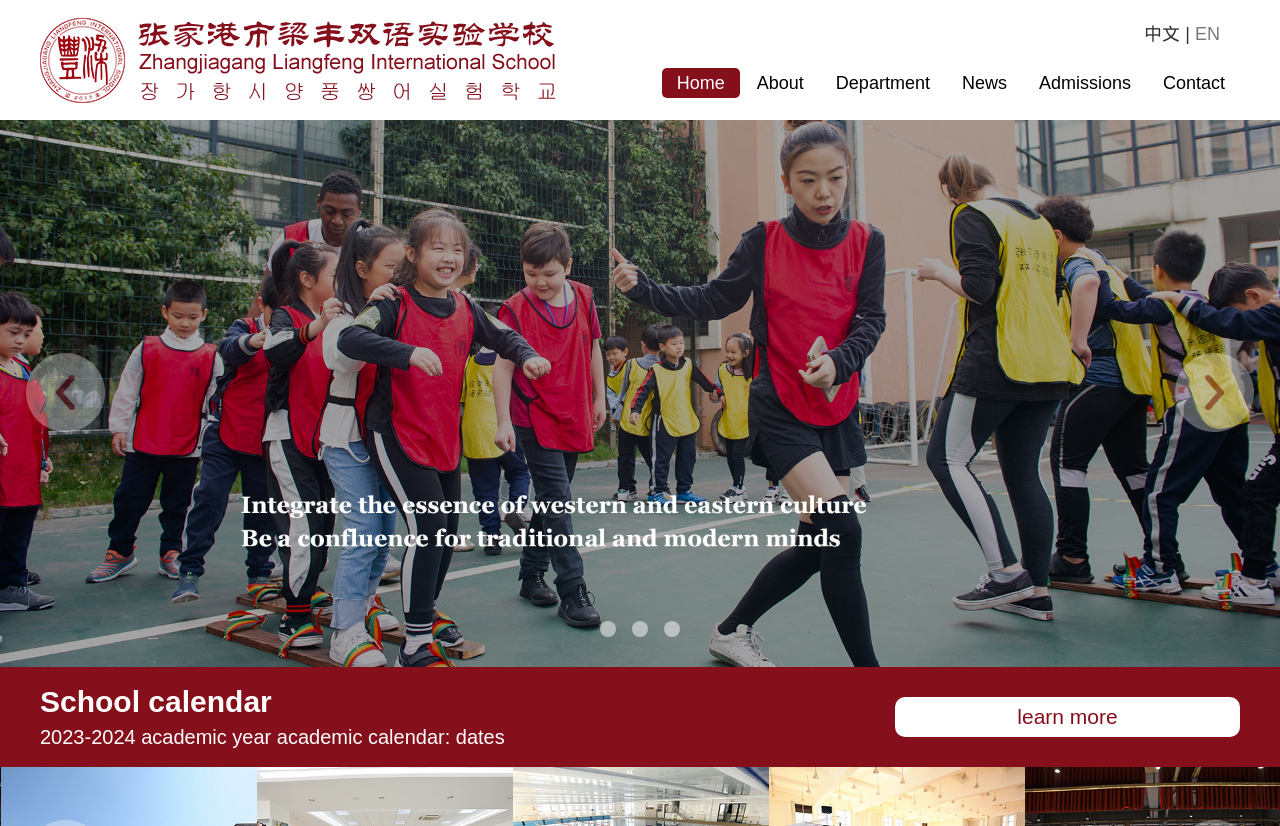How many images are there in the top banner?
Please provide a comprehensive answer based on the contents of the image.

I found an image in the top banner by looking at the image element with the description 'Zhangjiagang Liangfeng International School', which is located next to the link with the same description, and found that there is only 1 image in the top banner.